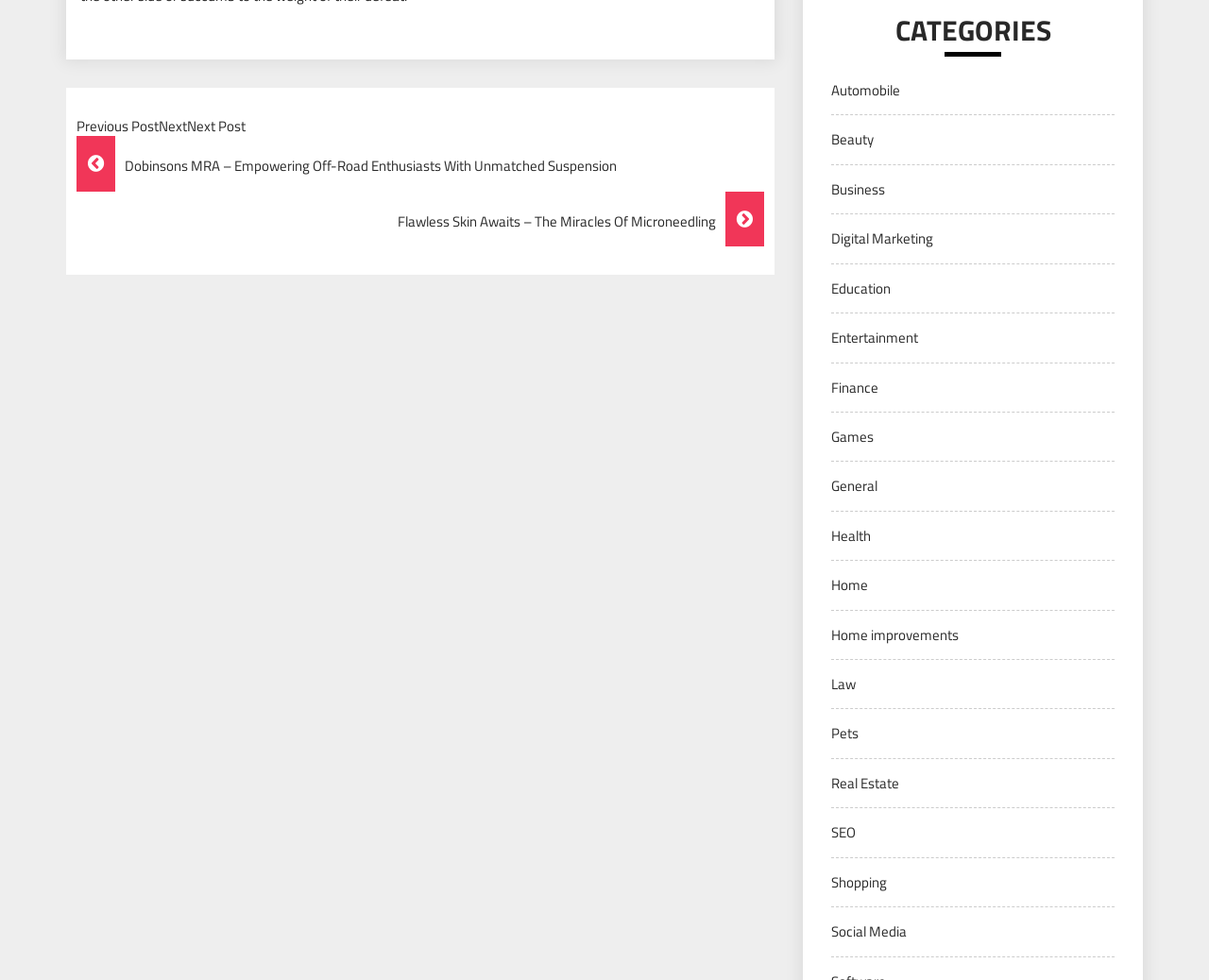What type of content is likely to be found on this webpage?
Look at the image and answer the question with a single word or phrase.

Blog posts or articles